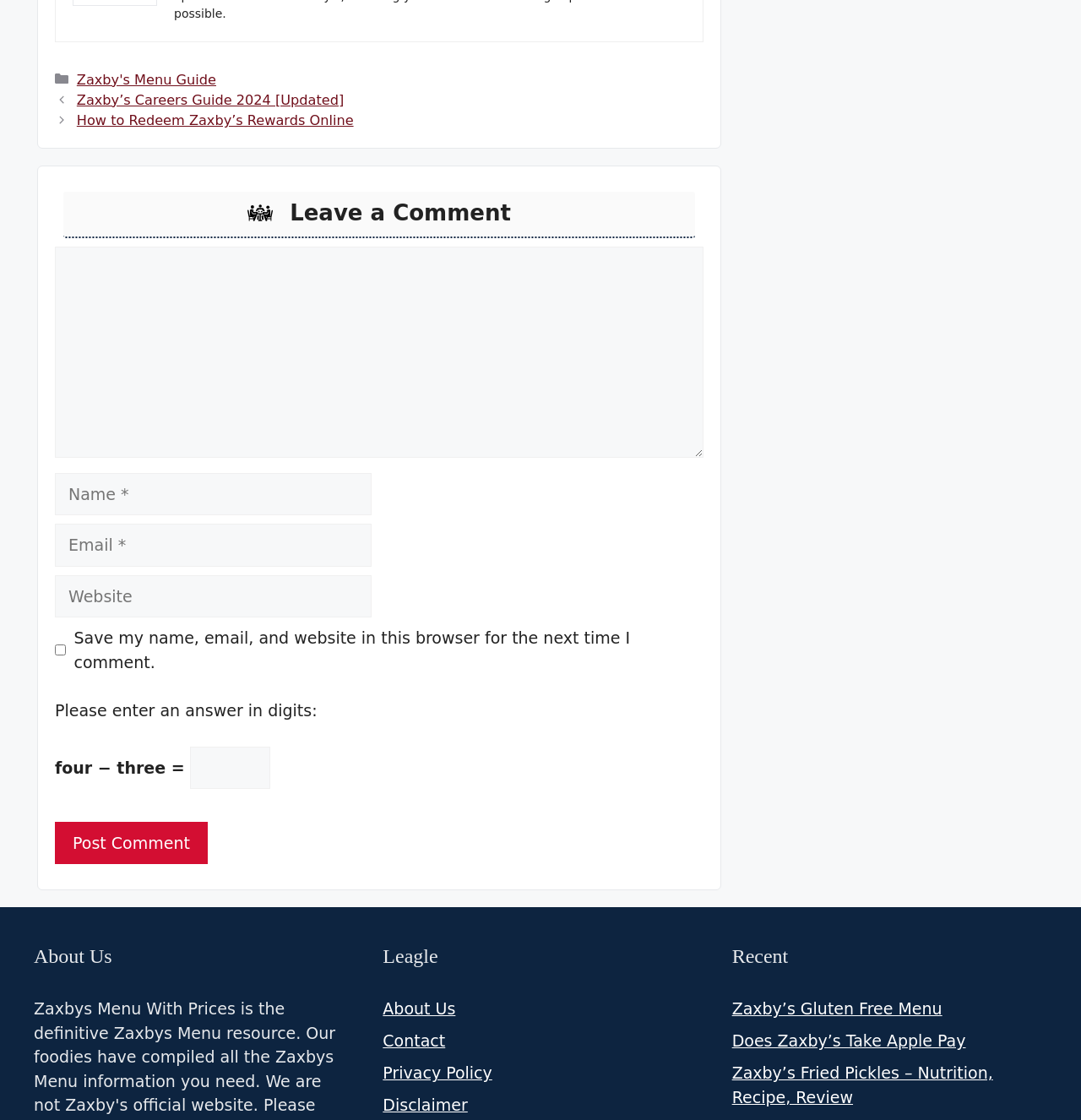Find the bounding box coordinates of the element to click in order to complete this instruction: "Click the 'Post Comment' button". The bounding box coordinates must be four float numbers between 0 and 1, denoted as [left, top, right, bottom].

[0.051, 0.734, 0.192, 0.772]